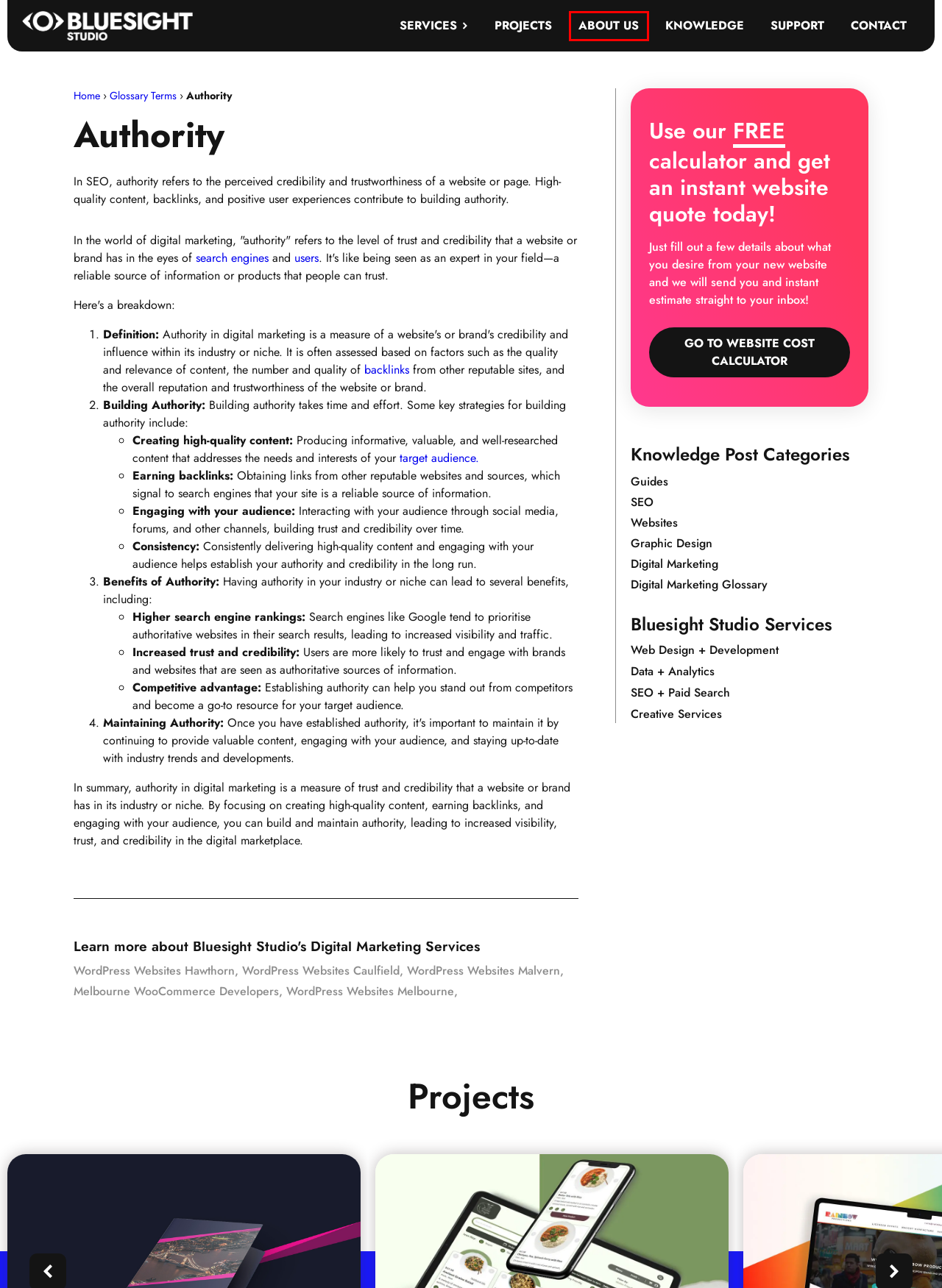Review the webpage screenshot provided, noting the red bounding box around a UI element. Choose the description that best matches the new webpage after clicking the element within the bounding box. The following are the options:
A. Users | Bluesight Studio
B. Client Support Portal Access | Bluesight Studio
C. Caulfield WordPress Web Design and Development | Bluesight Studio
D. Case Studies | Bluesight Studio
E. Backlink | Bluesight Studio
F. Melbourne WordPress Web Design & Development | Bluesight Studio
G. Digital Marketing | Bluesight Studio
H. About Us | Bluesight Studio

H